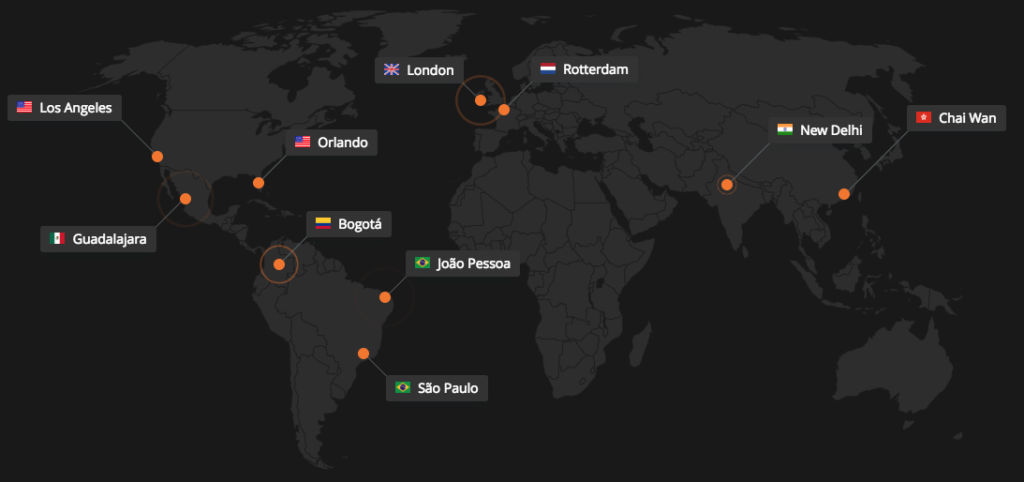Answer the question using only one word or a concise phrase: What is the purpose of strategically positioned data centers and network facilities?

Provide high-quality bandwidth and connectivity